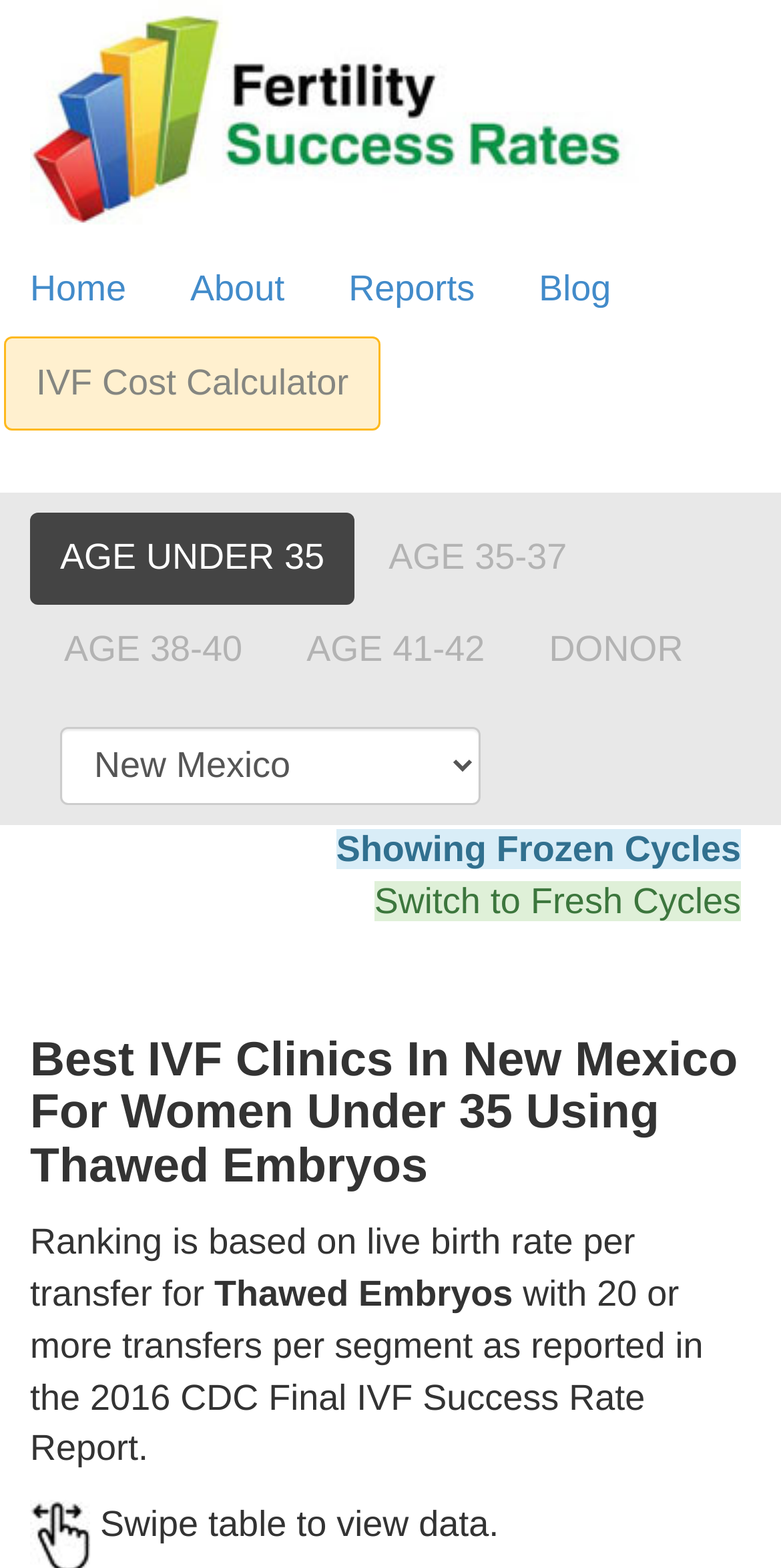Provide a thorough description of the webpage's content and layout.

This webpage appears to be a ranking list of IVF clinics in New Mexico for women under 35 using thawed embryos, sorted by live birth rate per embryo transferred. 

At the top, there is a navigation menu with five links: "Fertility Success Rates", "Home", "About", "Reports", and "Blog", followed by a link to an "IVF Cost Calculator". 

Below the navigation menu, there are five links categorizing IVF clinics by age groups: "AGE UNDER 35", "AGE 35-37", "AGE 38-40", "AGE 41-42", and "DONOR". 

To the right of these age group links, there is a combobox and a static text "Showing Frozen Cycles" with a link to "Switch to Fresh Cycles" below it. 

The main content of the webpage is headed by a title "Best IVF Clinics In New Mexico For Women Under 35 Using Thawed Embryos", followed by a description explaining that the ranking is based on live birth rate per transfer for clinics with 20 or more transfers per segment as reported in the 2016 CDC Final IVF Success Rate Report. 

At the very bottom, there is a static text instructing users to swipe the table to view data.